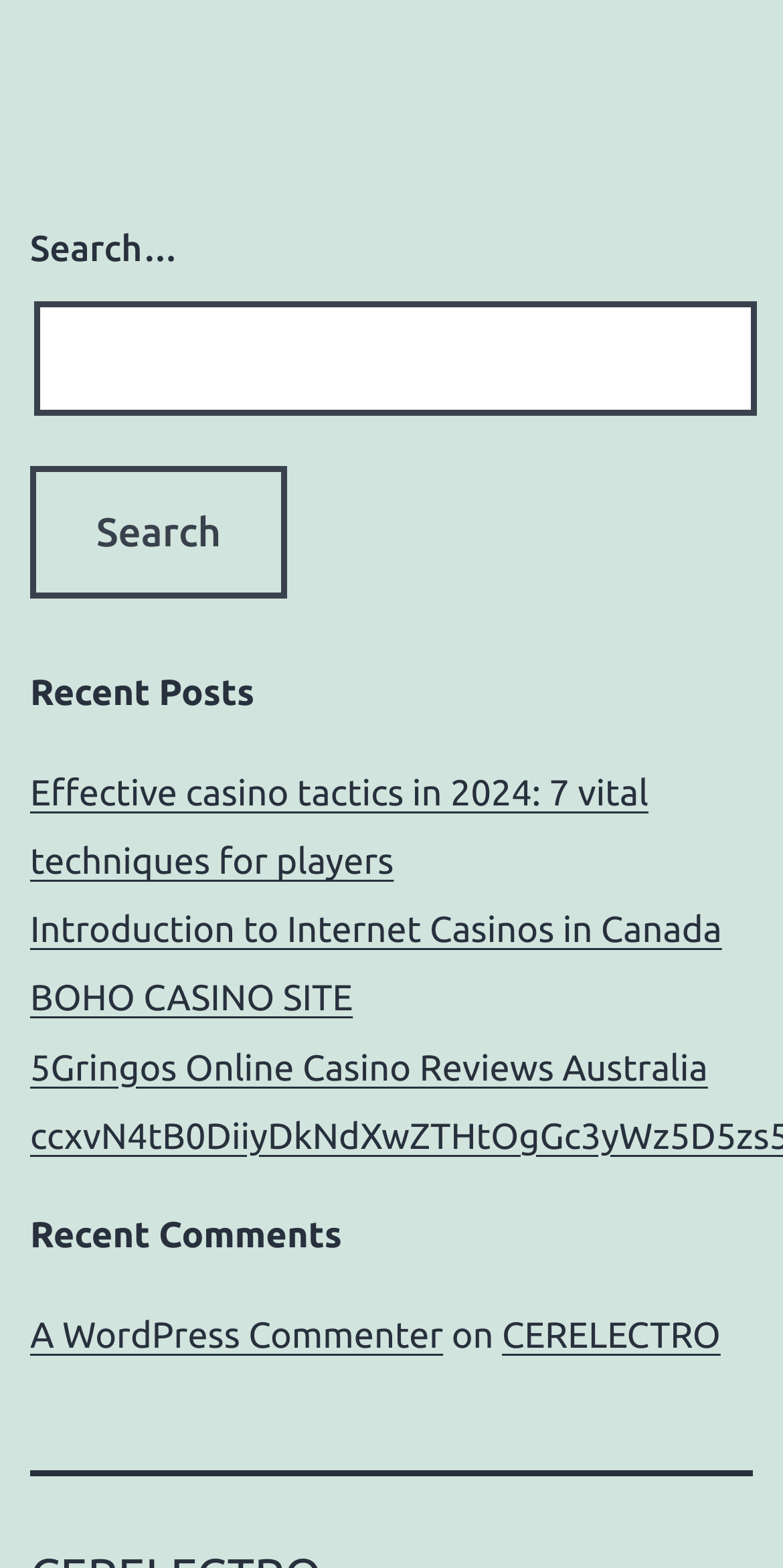Please identify the bounding box coordinates of the area I need to click to accomplish the following instruction: "View comments on the article".

None